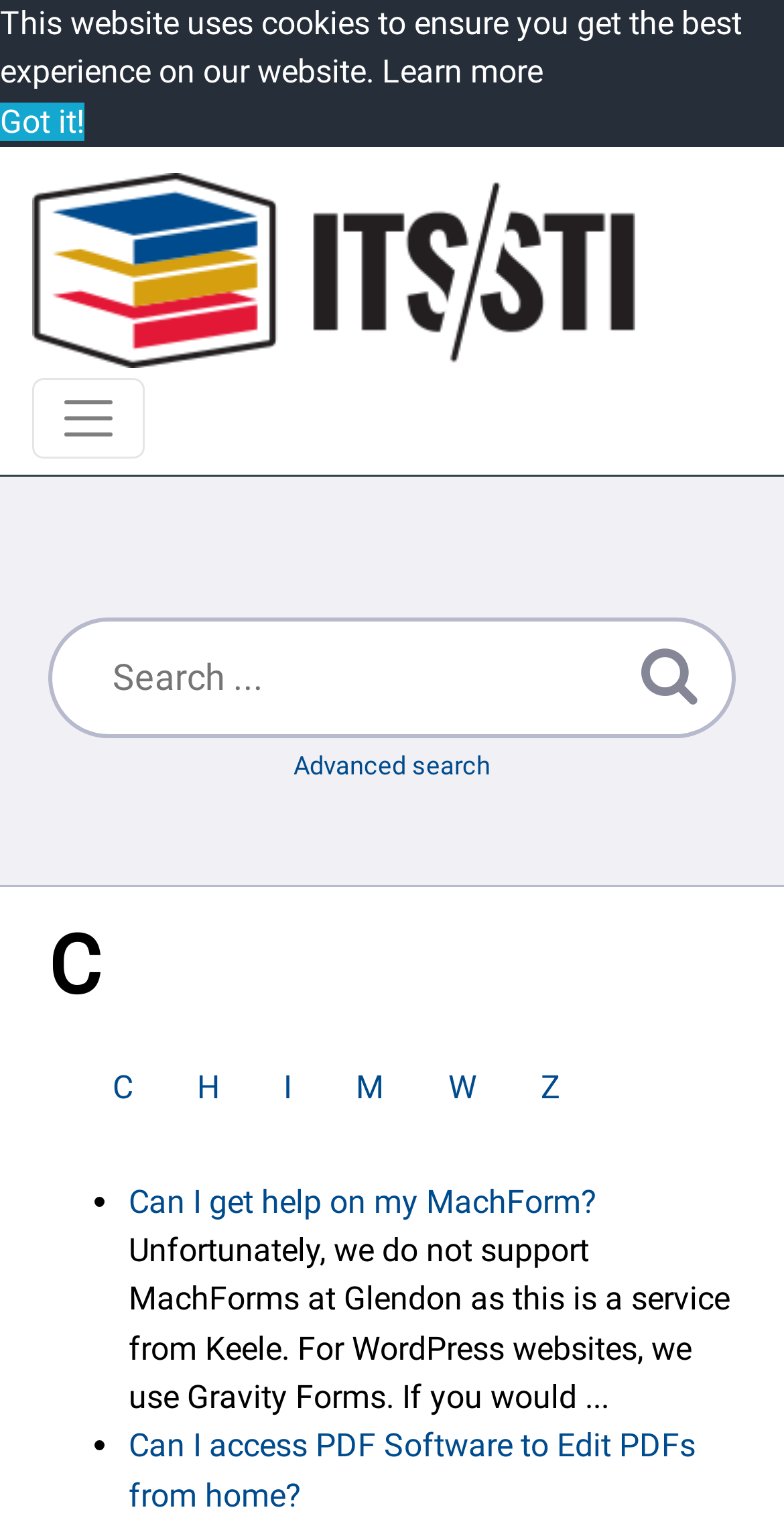Give the bounding box coordinates for the element described as: "Andrews IAM".

None